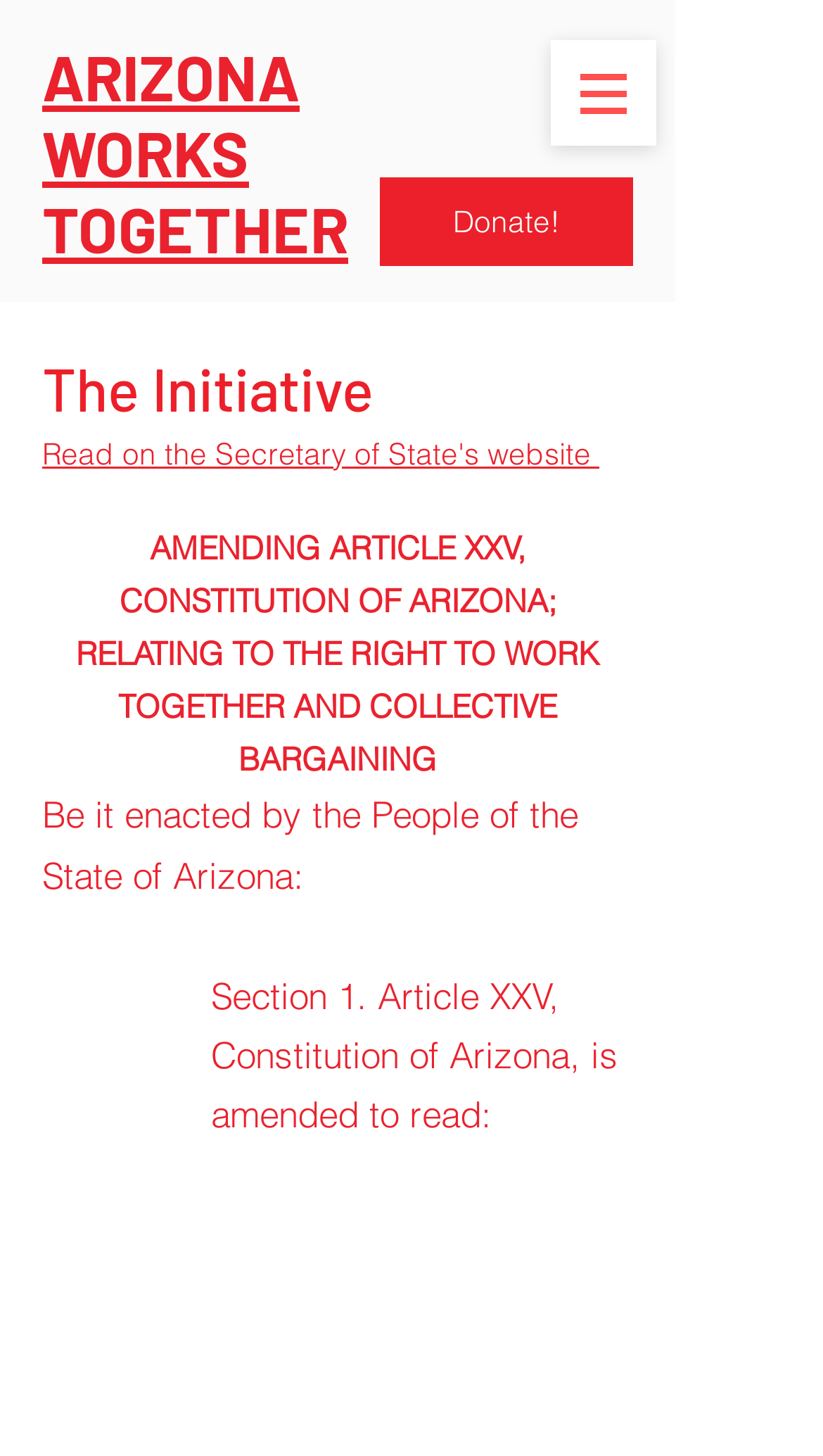Identify the bounding box for the element characterized by the following description: "Donate!".

[0.462, 0.122, 0.769, 0.183]